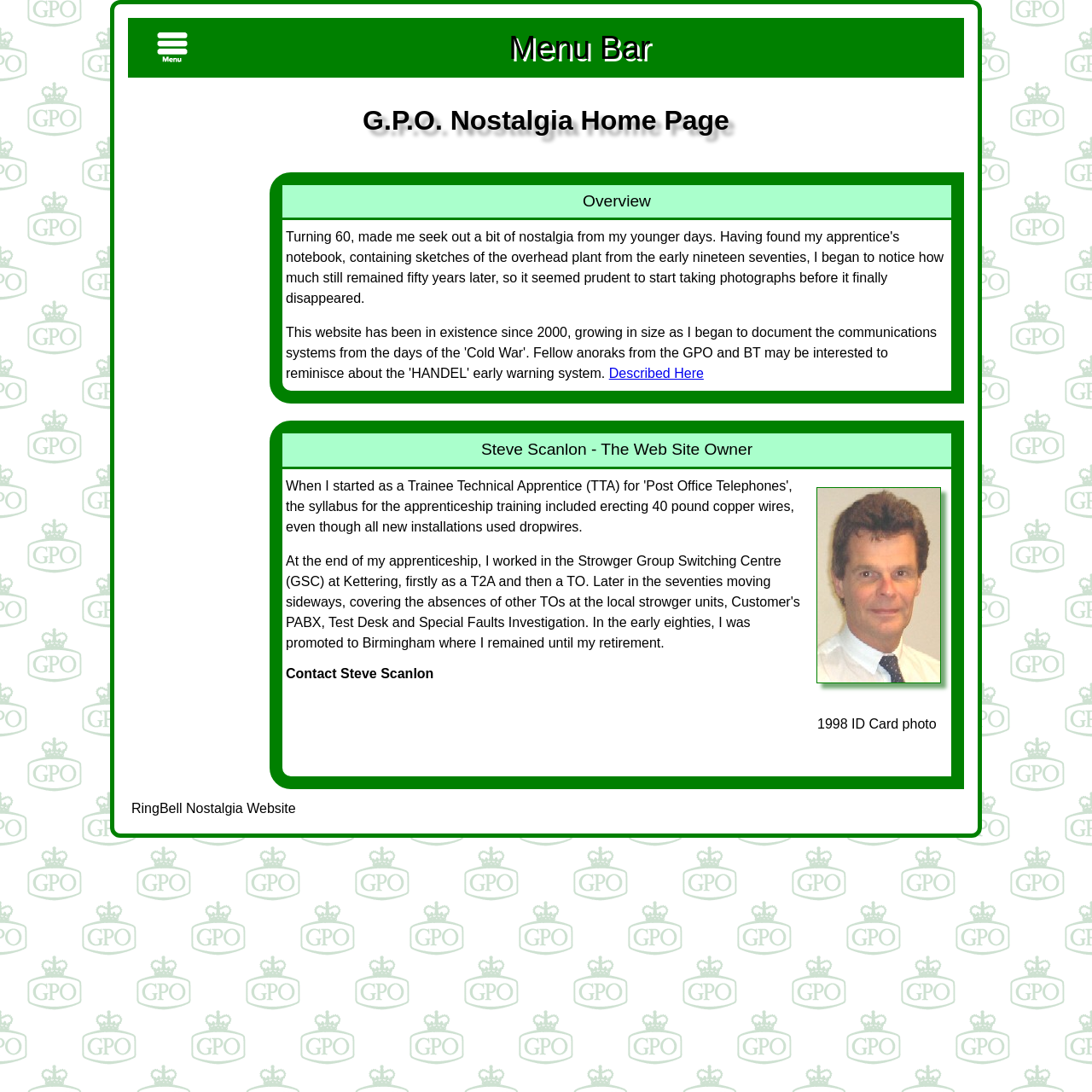Generate a detailed explanation of the webpage's features and information.

The webpage is titled "G.P.O. Nostalga Home Page" and features a prominent heading with the same title, located near the top center of the page. Below the heading, there is a menu bar with the label "Menu Bar" on the top right side. 

On the top left side, there is a small image. 

The main content of the page is divided into sections. The first section is titled "Overview" and is located below the menu bar. This section contains a link labeled "Described Here" which is positioned to the right of the "Overview" title. 

Below the "Overview" section, there is a paragraph of text about "Steve Scanlon - The Web Site Owner", which is centered on the page. 

Further down, there is a section related to a "1998 ID Card photo", which is positioned on the right side of the page. 

On the lower left side, there is a call-to-action to "Contact Steve Scanlon". Below this, there is a small, empty space, and then a text label "RingBell Nostalgia Website" at the bottom left corner of the page.